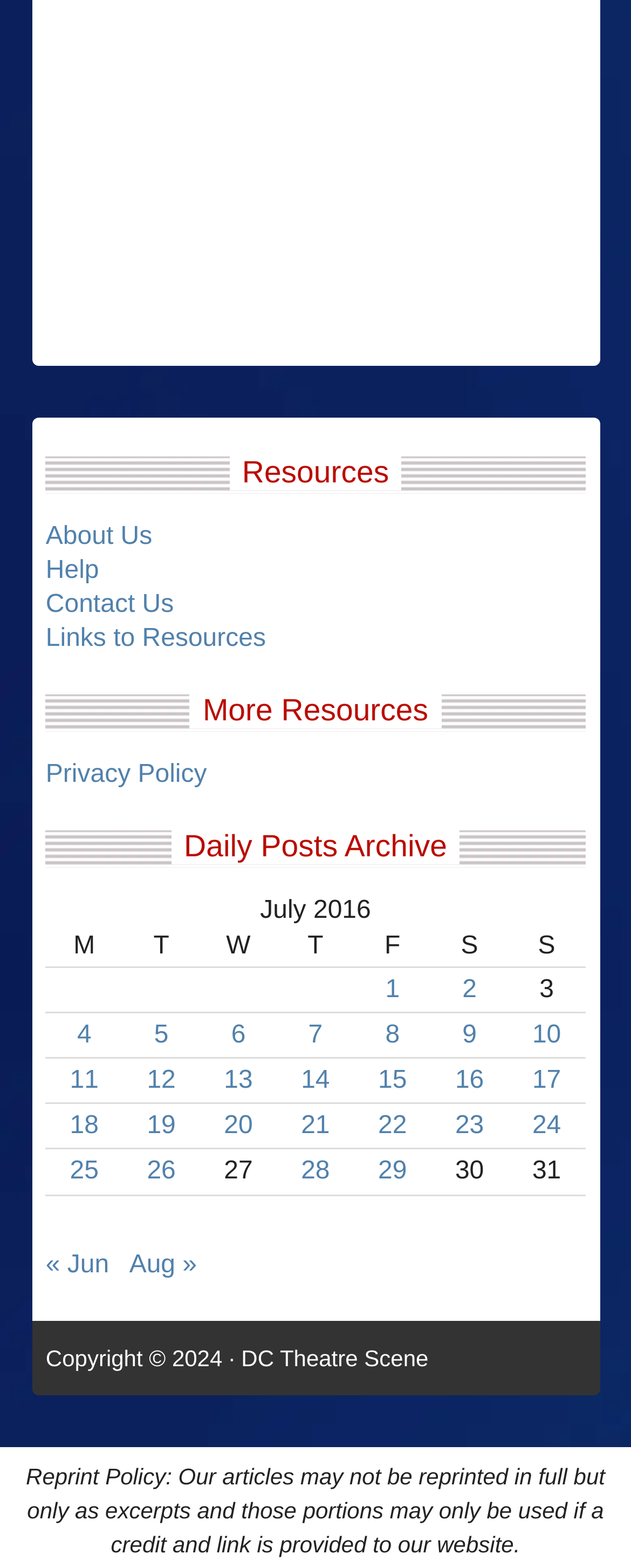Please identify the bounding box coordinates of the clickable region that I should interact with to perform the following instruction: "Check 'Posts published on July 25, 2016'". The coordinates should be expressed as four float numbers between 0 and 1, i.e., [left, top, right, bottom].

[0.111, 0.739, 0.156, 0.756]